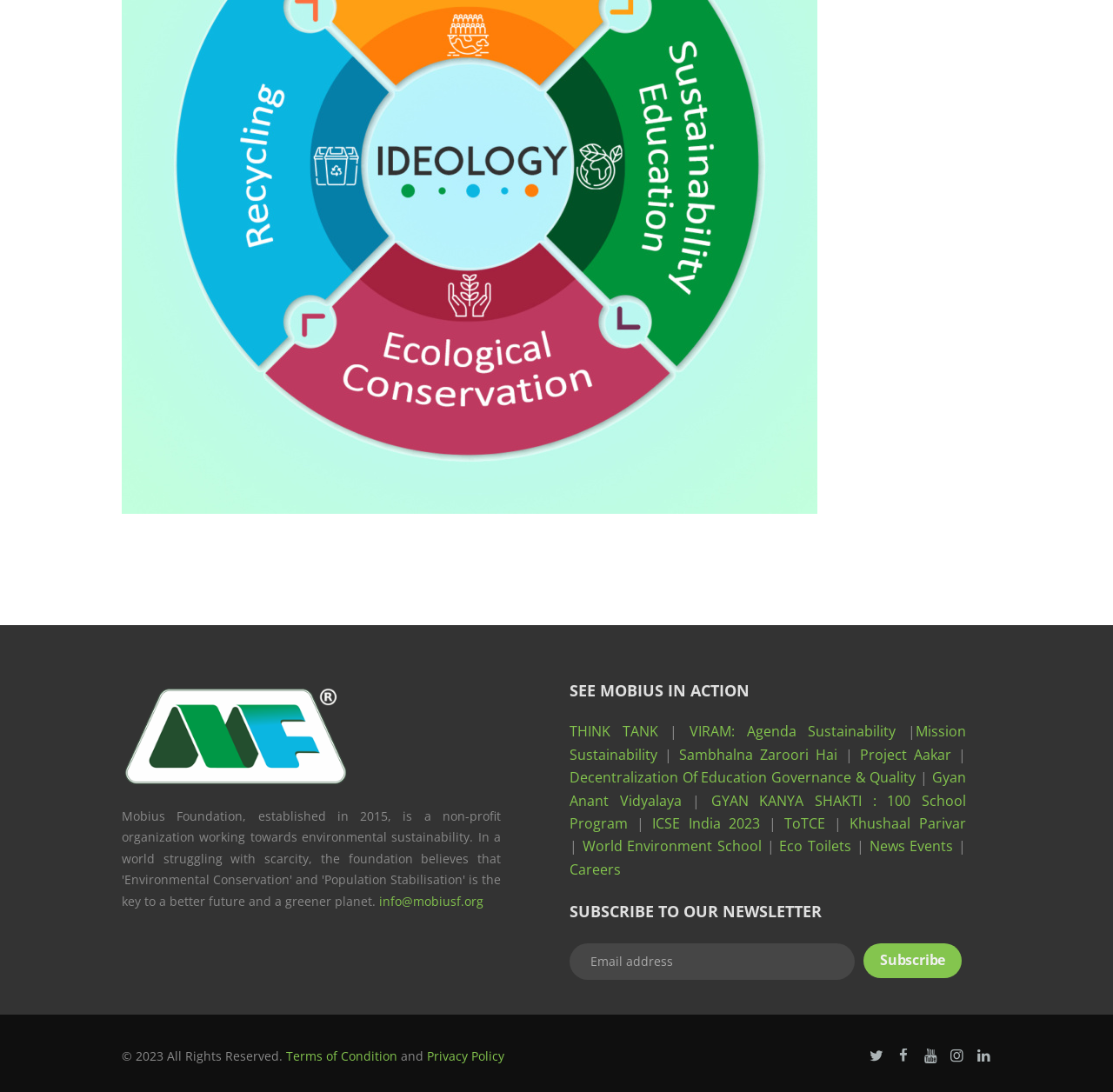Specify the bounding box coordinates of the area that needs to be clicked to achieve the following instruction: "Visit the VIRAM: Agenda Sustainability page".

[0.619, 0.661, 0.805, 0.679]